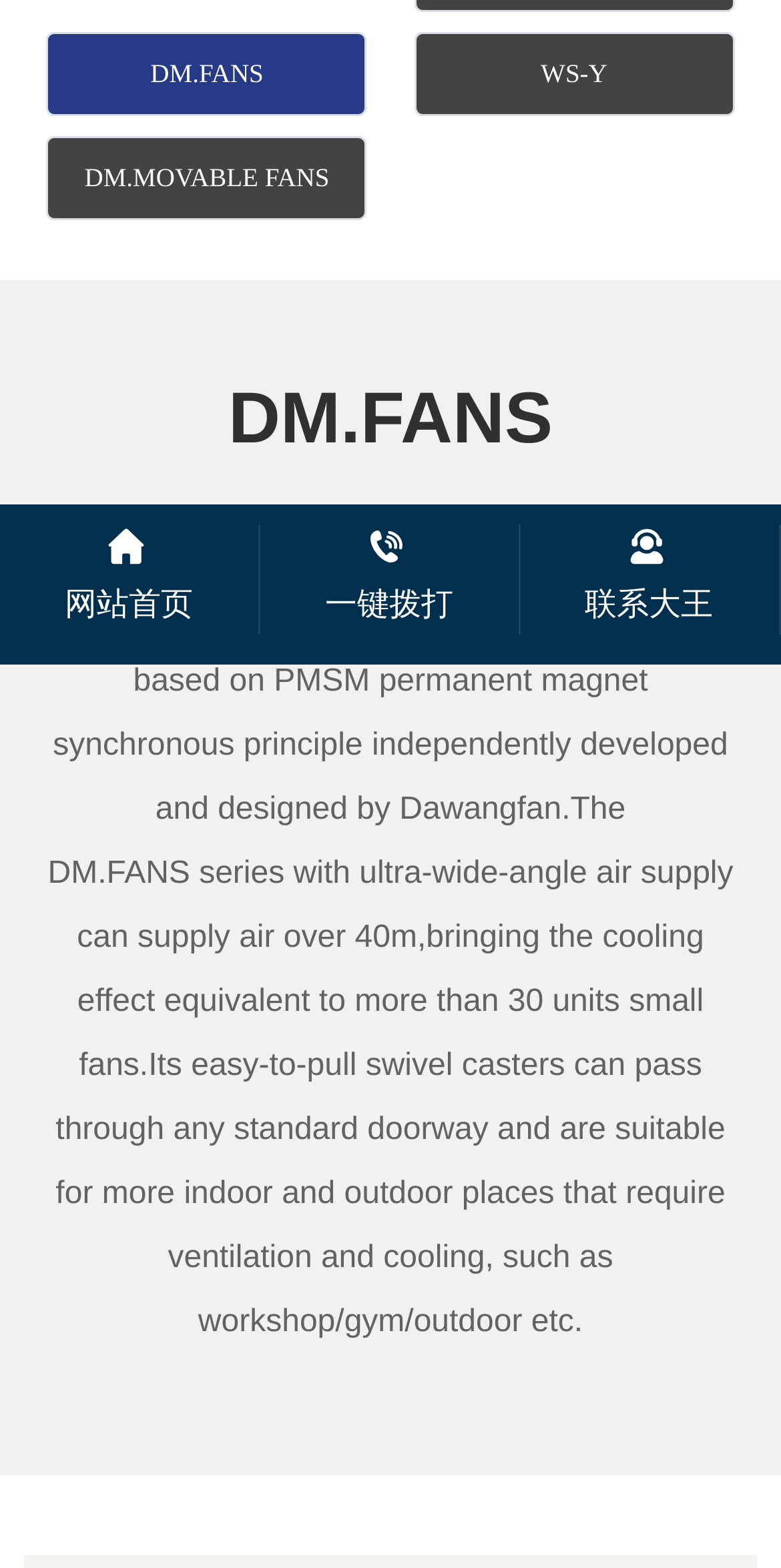Please find the bounding box coordinates in the format (top-left x, top-left y, bottom-right x, bottom-right y) for the given element description. Ensure the coordinates are floating point numbers between 0 and 1. Description: 网站首页

[0.0, 0.334, 0.33, 0.405]